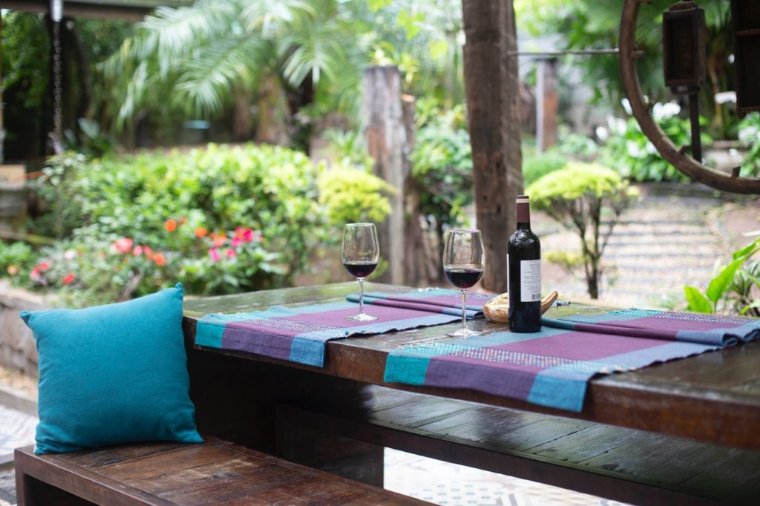What color is the cushion?
From the details in the image, answer the question comprehensively.

The caption specifically states that a vibrant turquoise cushion rests on the edge of the table, adding a touch of color to the rustic wooden furniture.